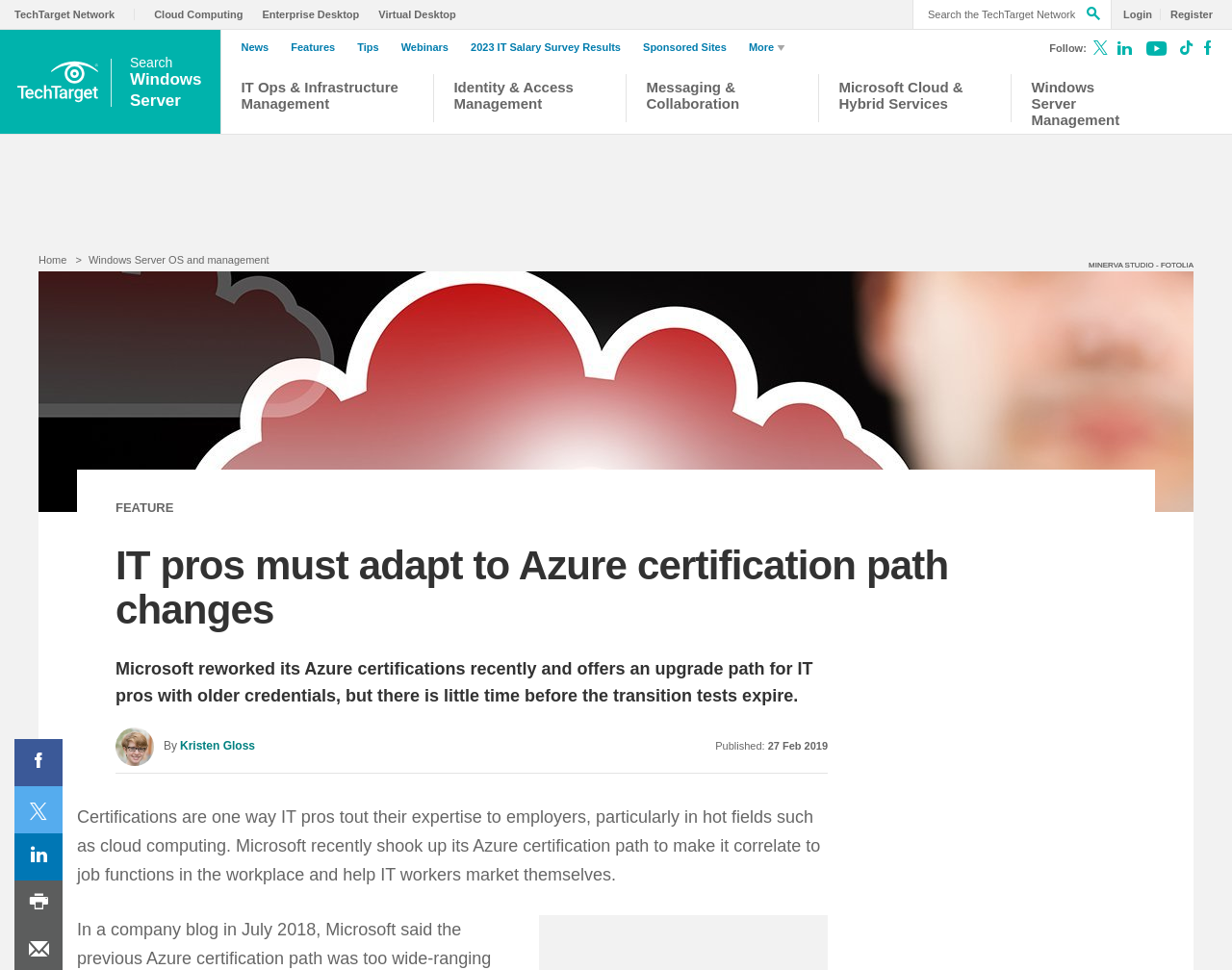Identify the bounding box coordinates of the region that needs to be clicked to carry out this instruction: "Login". Provide these coordinates as four float numbers ranging from 0 to 1, i.e., [left, top, right, bottom].

[0.905, 0.009, 0.935, 0.021]